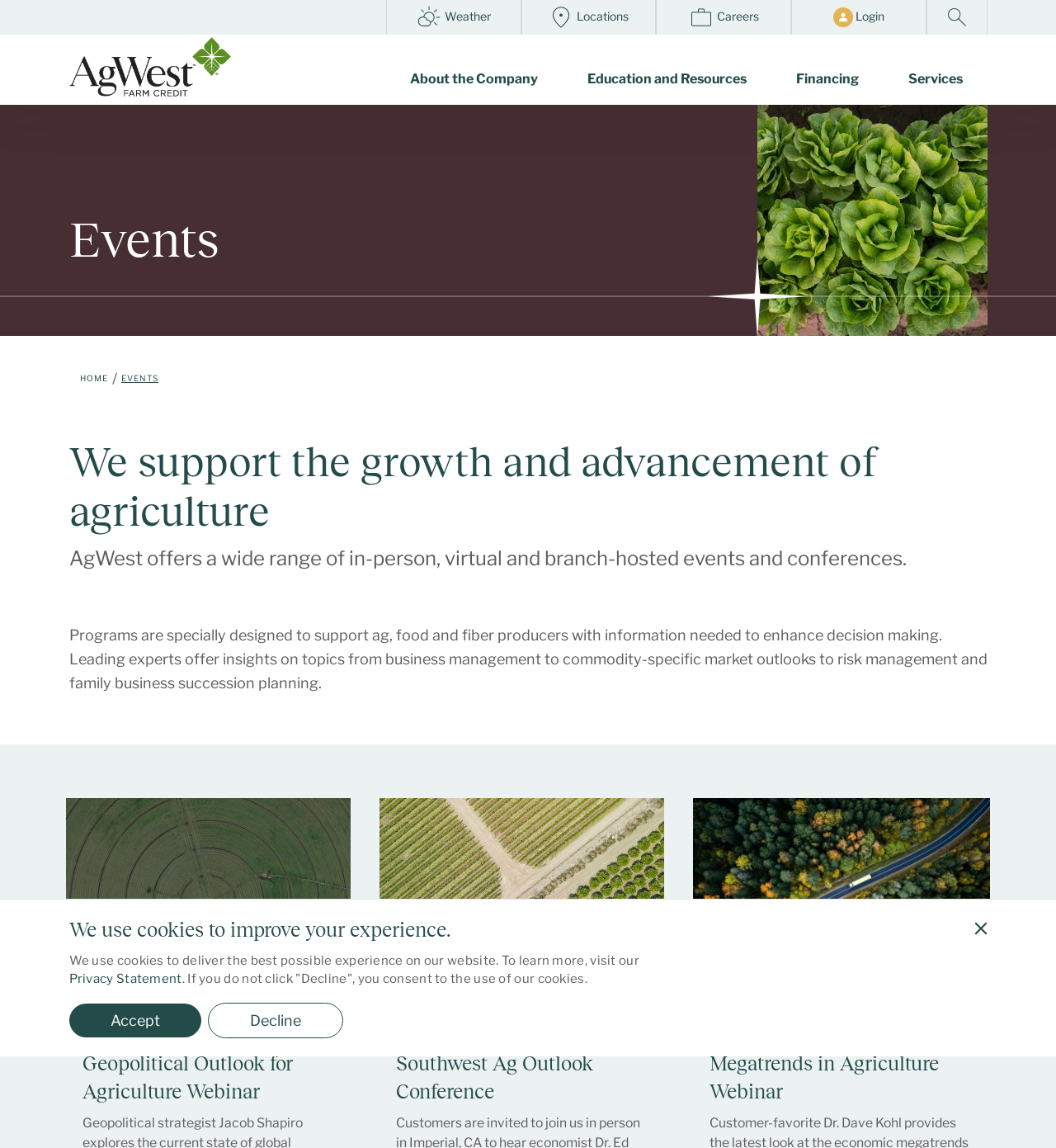Offer a comprehensive description of the webpage’s content and structure.

The webpage is about Events by AgWest Farm Credit. At the top, there is a cookie notification with a link to the Privacy Statement. Below the notification, there are several links to different sections of the website, including weather forecast, locations, careers, and login.

The main content of the page is divided into two sections. The top section has a heading "Events" and features three images: a starburst image, an edu-ref image, and a logo image. Below the images, there is a breadcrumb navigation with links to the home page and the events page.

The bottom section of the page has a heading "We support the growth and advancement of agriculture" and describes the types of events offered by AgWest, including in-person, virtual, and branch-hosted events and conferences. There are three event cards displayed, each with an image, a heading, and a registration link. The events are: Geopolitical Outlook for Agriculture Webinar, Southwest Ag Outlook Conference, and Megatrends in Agriculture Webinar. Each event card also displays the date and time of the event.